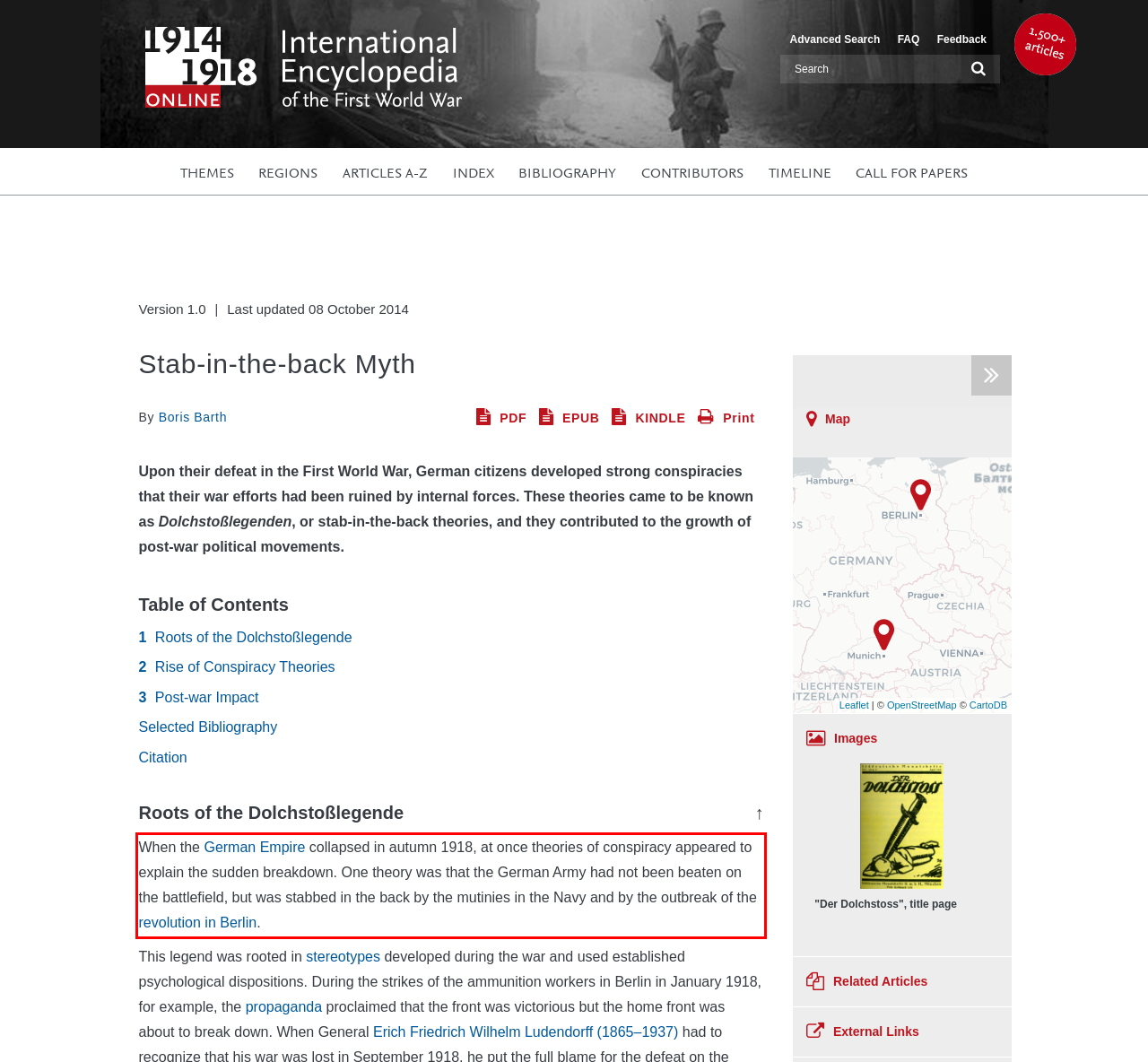With the given screenshot of a webpage, locate the red rectangle bounding box and extract the text content using OCR.

When the German Empire collapsed in autumn 1918, at once theories of conspiracy appeared to explain the sudden breakdown. One theory was that the German Army had not been beaten on the battlefield, but was stabbed in the back by the mutinies in the Navy and by the outbreak of the revolution in Berlin.